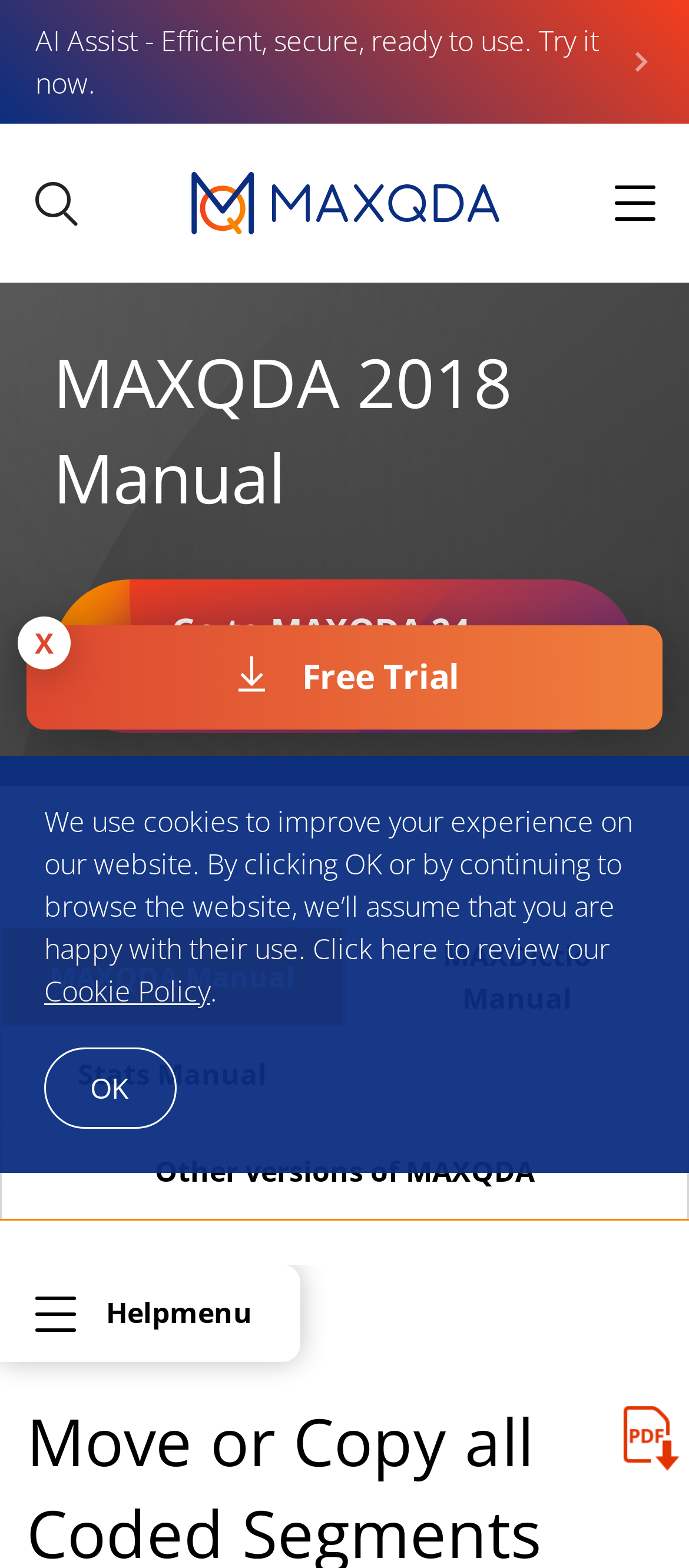Reply to the question with a single word or phrase:
What is the alternative manual option provided?

MAXQDA 24 manual